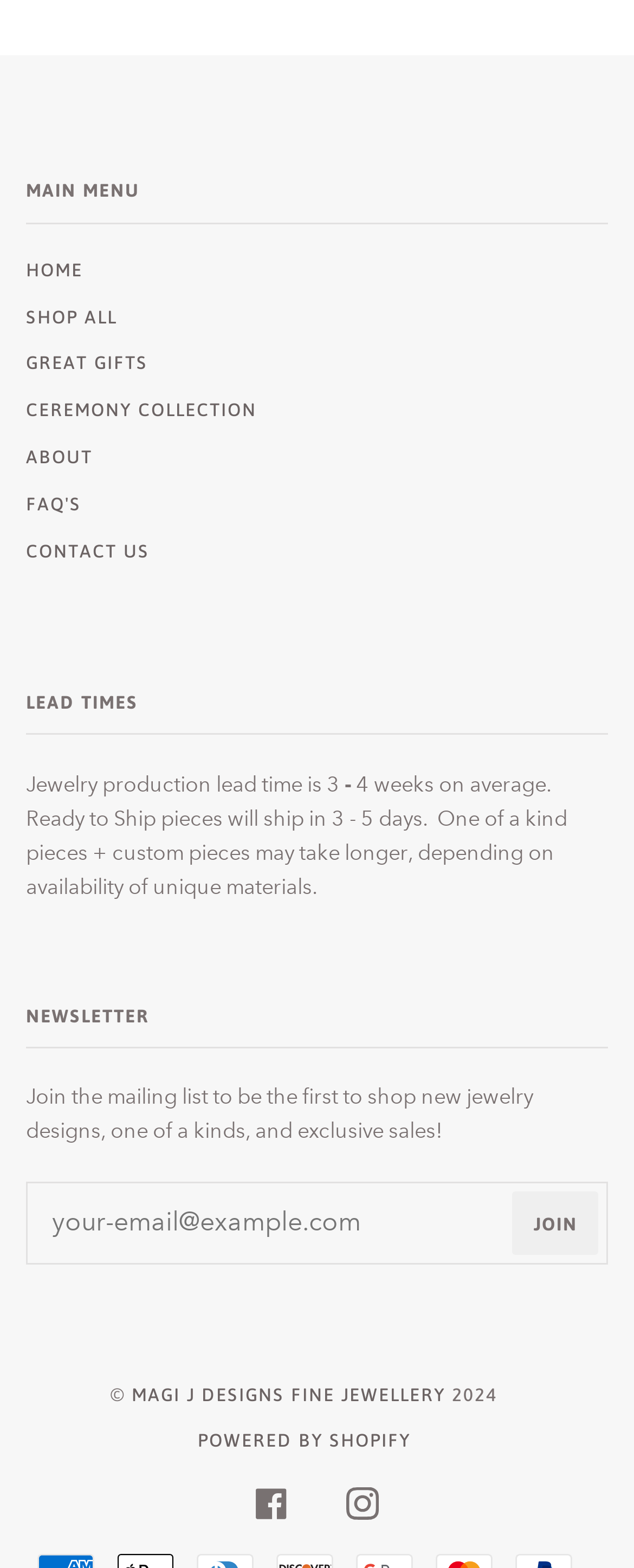What is the purpose of the newsletter?
Examine the screenshot and reply with a single word or phrase.

Exclusive sales and new designs